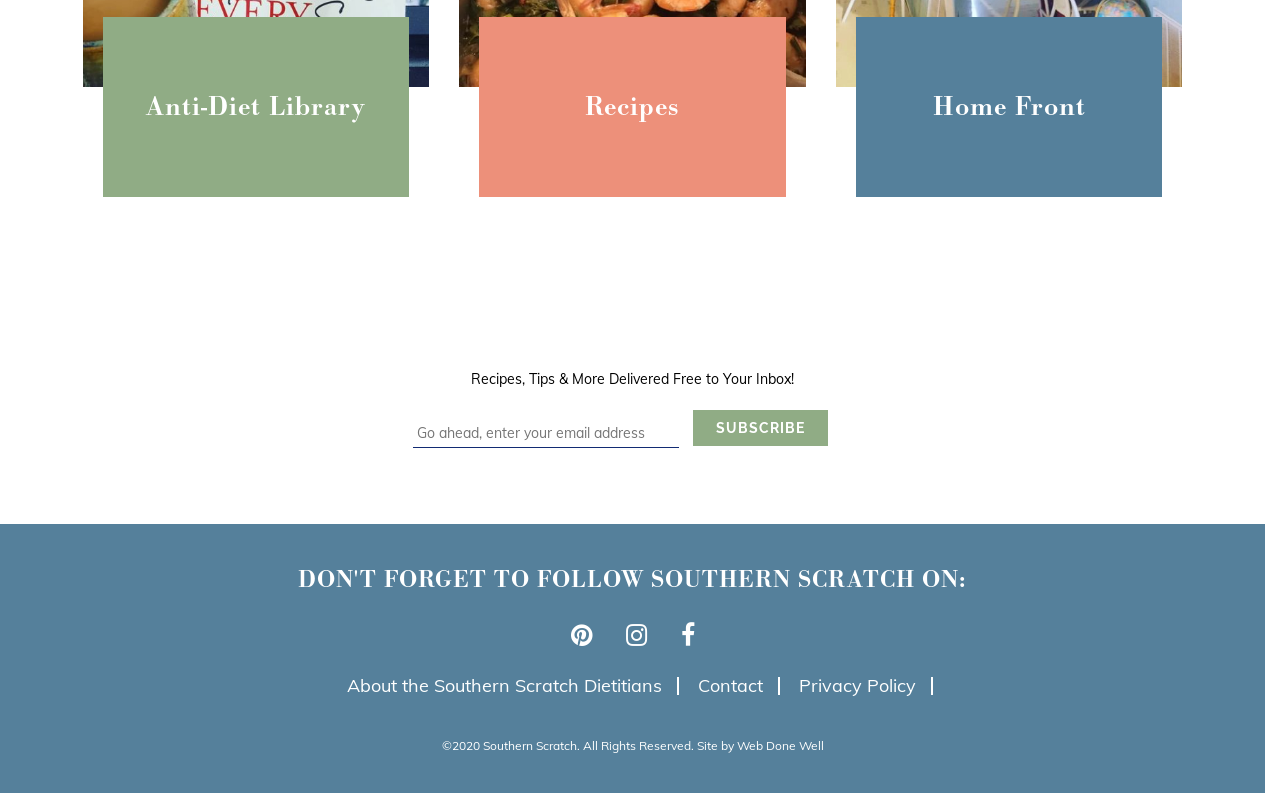With reference to the screenshot, provide a detailed response to the question below:
How many social media links are there?

There are three social media links represented by icons, namely '', '', and '', which are commonly used to represent Facebook, Twitter, and Instagram respectively.